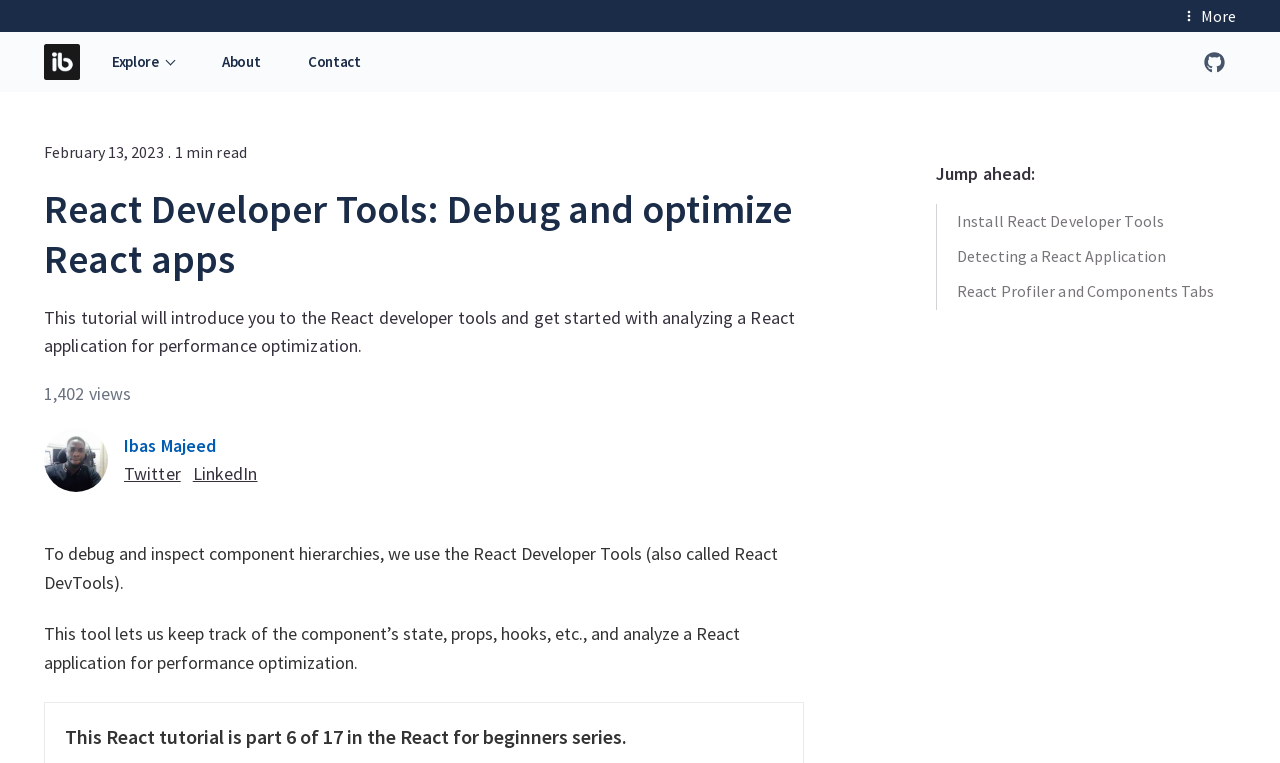Identify the bounding box coordinates for the UI element described as follows: LinkedIn. Use the format (top-left x, top-left y, bottom-right x, bottom-right y) and ensure all values are floating point numbers between 0 and 1.

[0.151, 0.603, 0.201, 0.64]